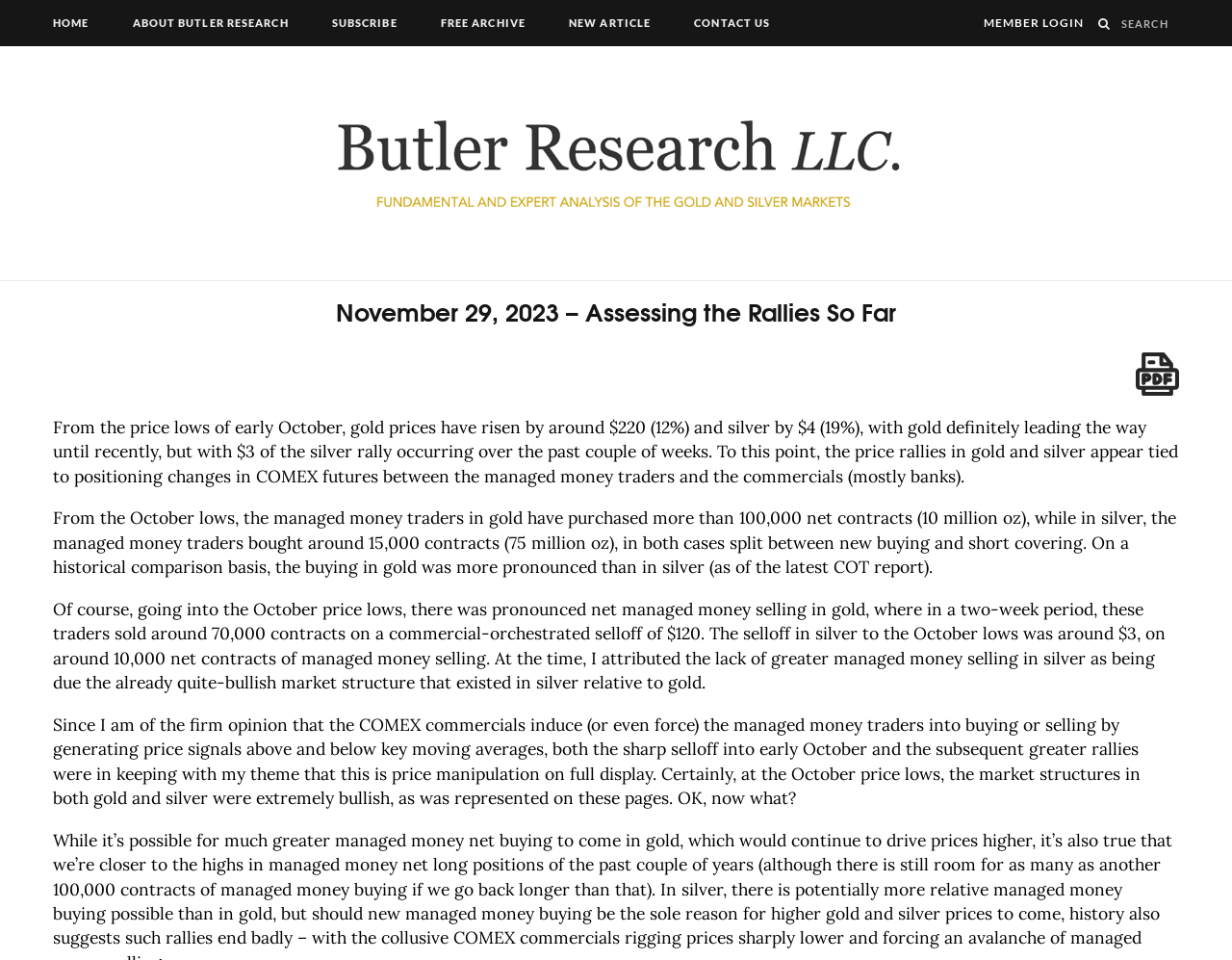Identify the bounding box coordinates for the element that needs to be clicked to fulfill this instruction: "Read about Butler Research". Provide the coordinates in the format of four float numbers between 0 and 1: [left, top, right, bottom].

[0.109, 0.118, 0.891, 0.222]